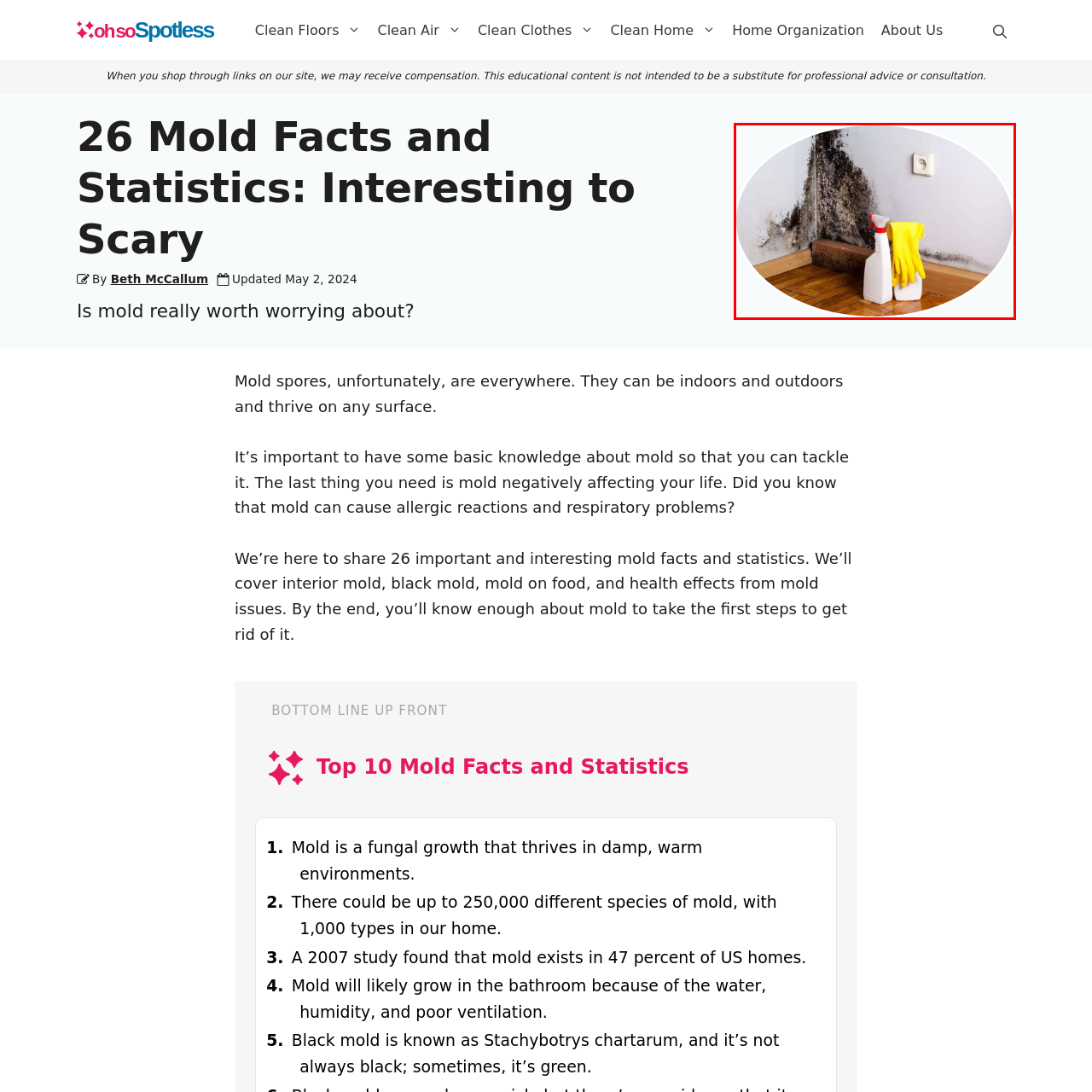What is the purpose of the spray bottle?
Inspect the highlighted part of the image and provide a single word or phrase as your answer.

To address mold issue